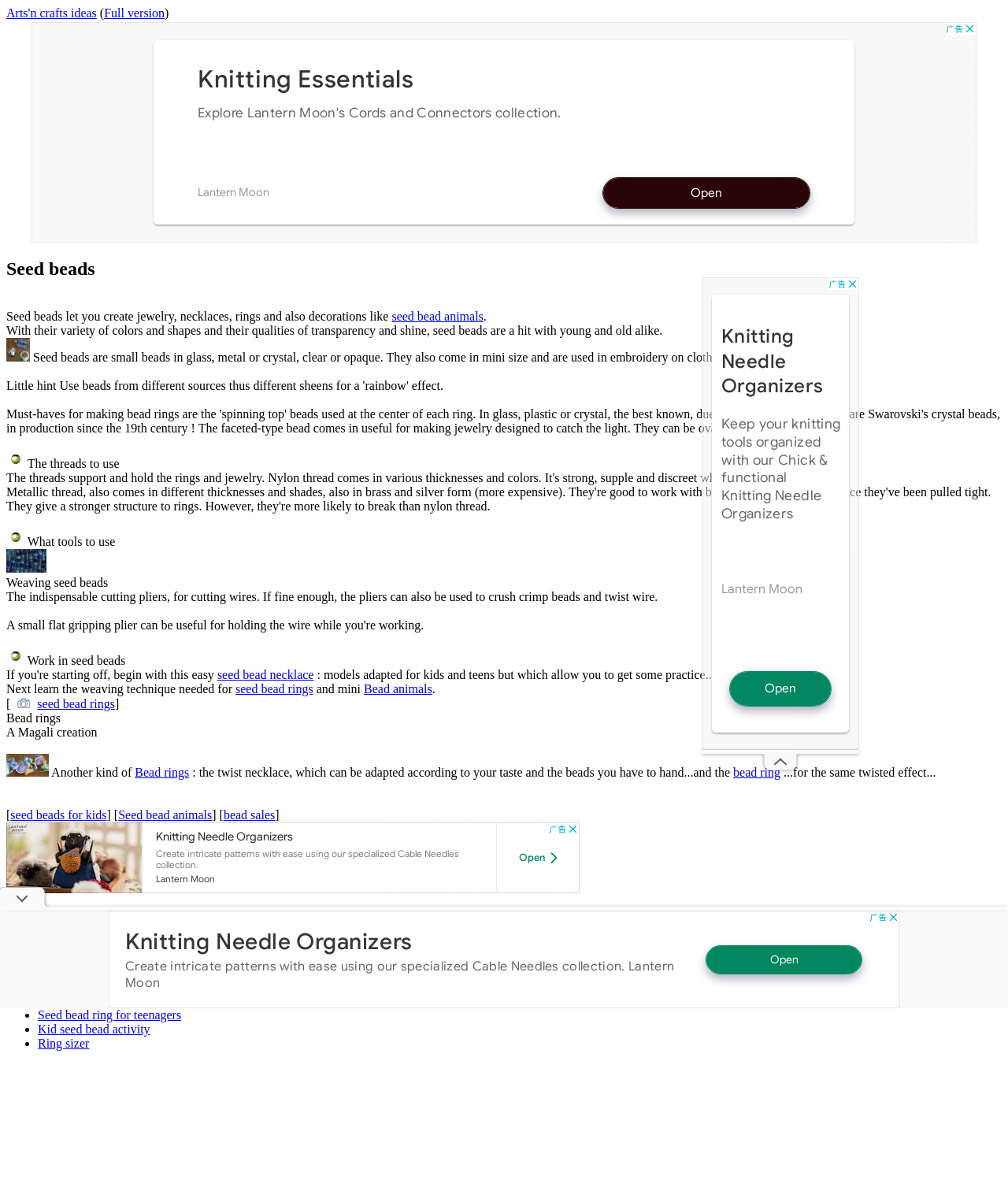Identify the bounding box coordinates for the region of the element that should be clicked to carry out the instruction: "Explore 'Seed bead animals'". The bounding box coordinates should be four float numbers between 0 and 1, i.e., [left, top, right, bottom].

[0.389, 0.26, 0.48, 0.271]